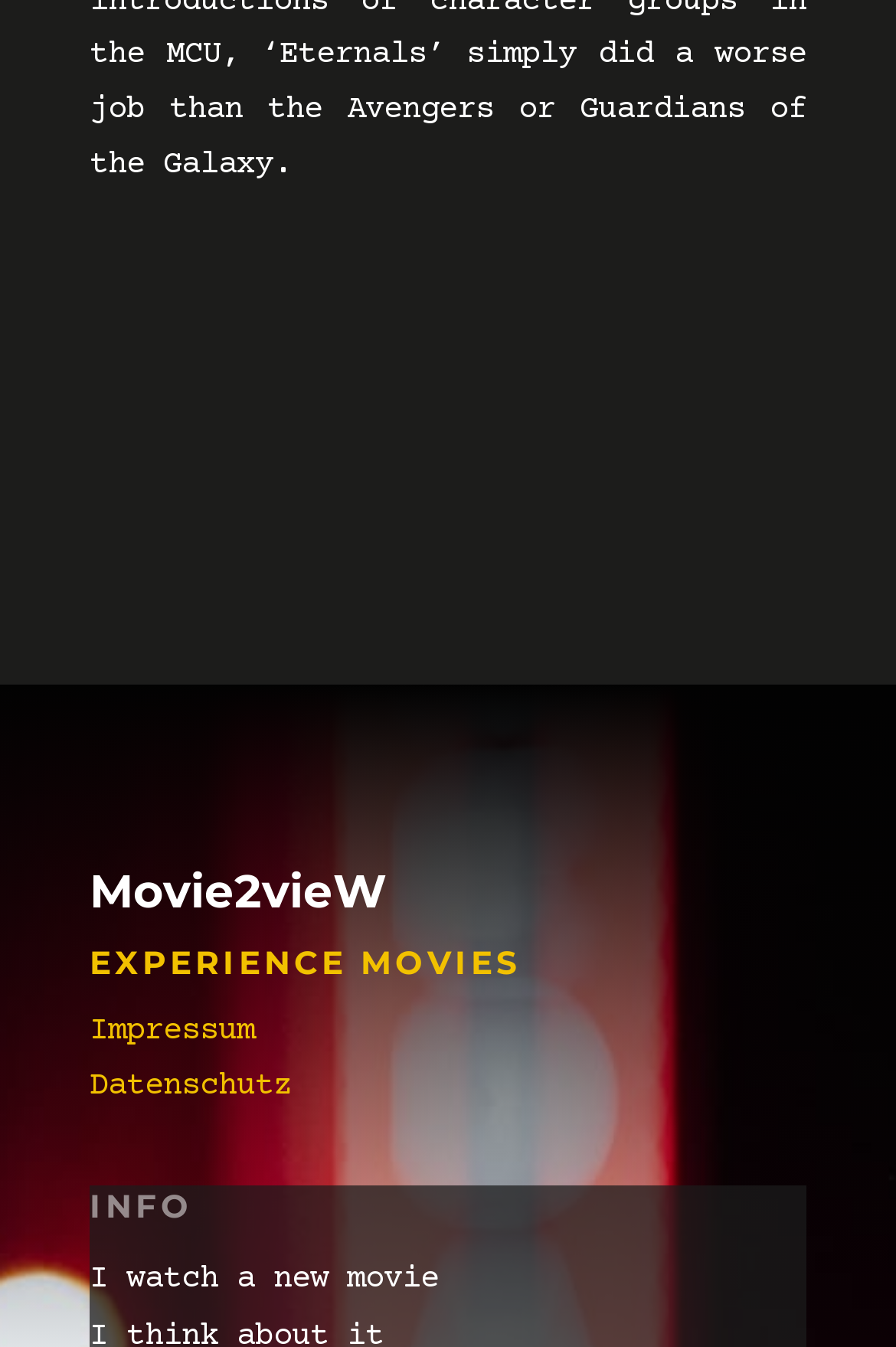Please reply with a single word or brief phrase to the question: 
How many links are there in the footer section?

2